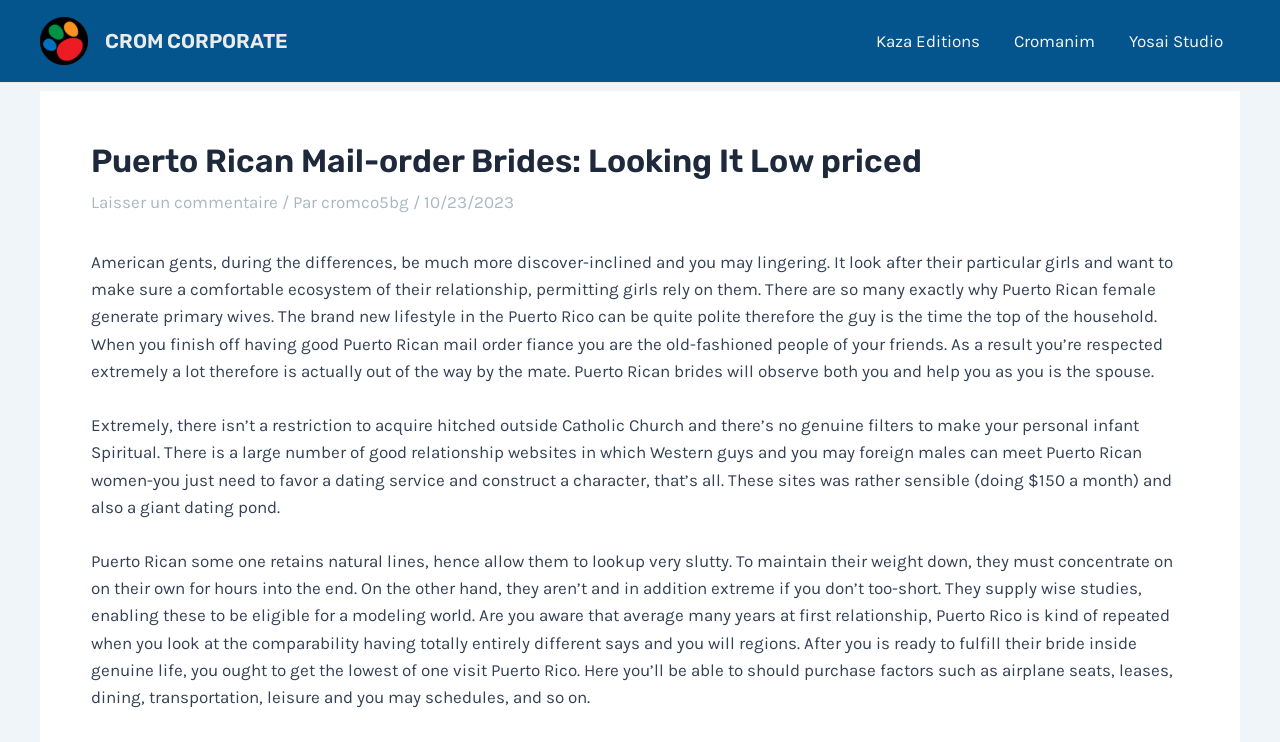How much does it cost to use a dating service? Analyze the screenshot and reply with just one word or a short phrase.

$150 a month